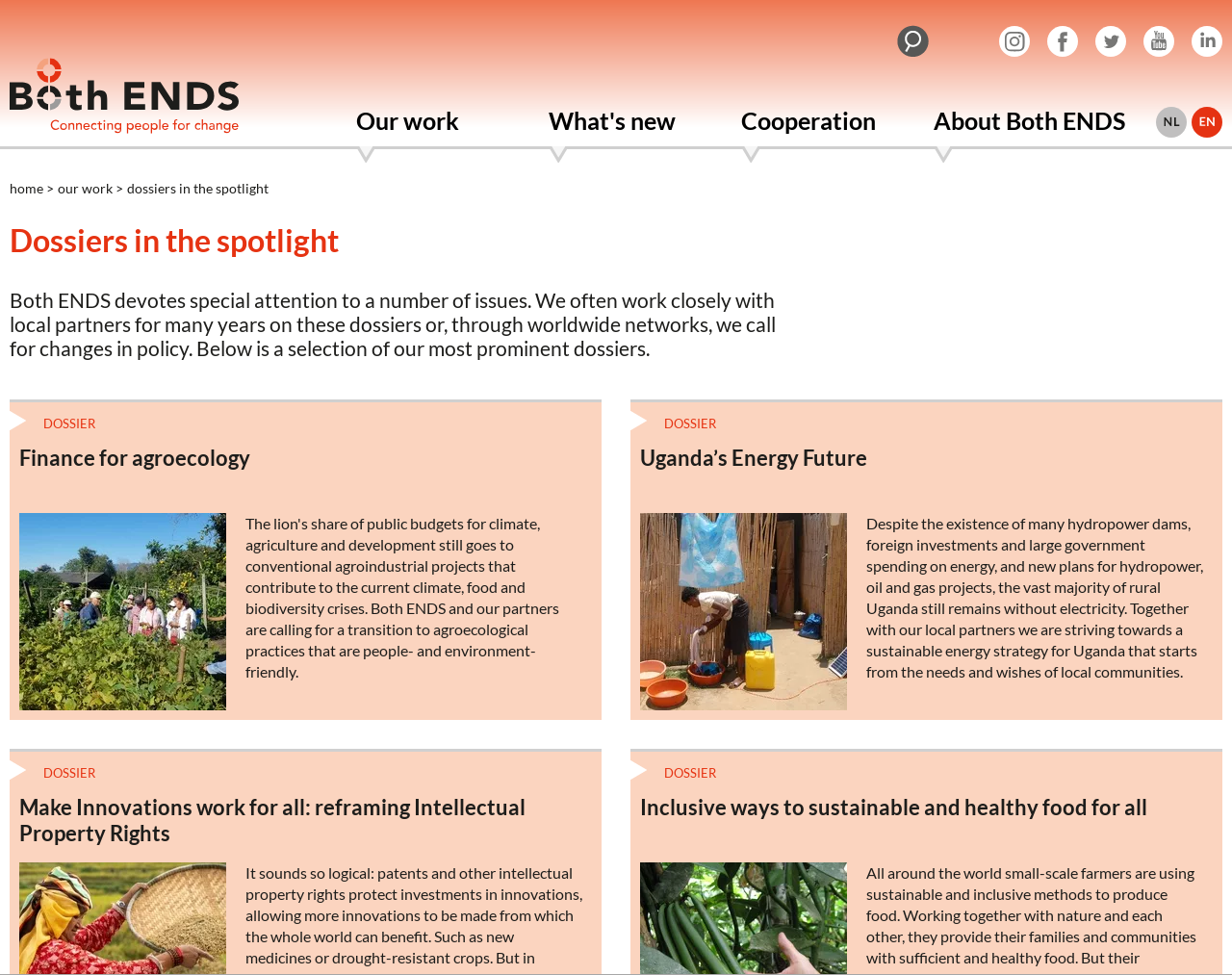Determine the bounding box coordinates of the clickable element necessary to fulfill the instruction: "Switch to English language". Provide the coordinates as four float numbers within the 0 to 1 range, i.e., [left, top, right, bottom].

[0.967, 0.12, 0.992, 0.145]